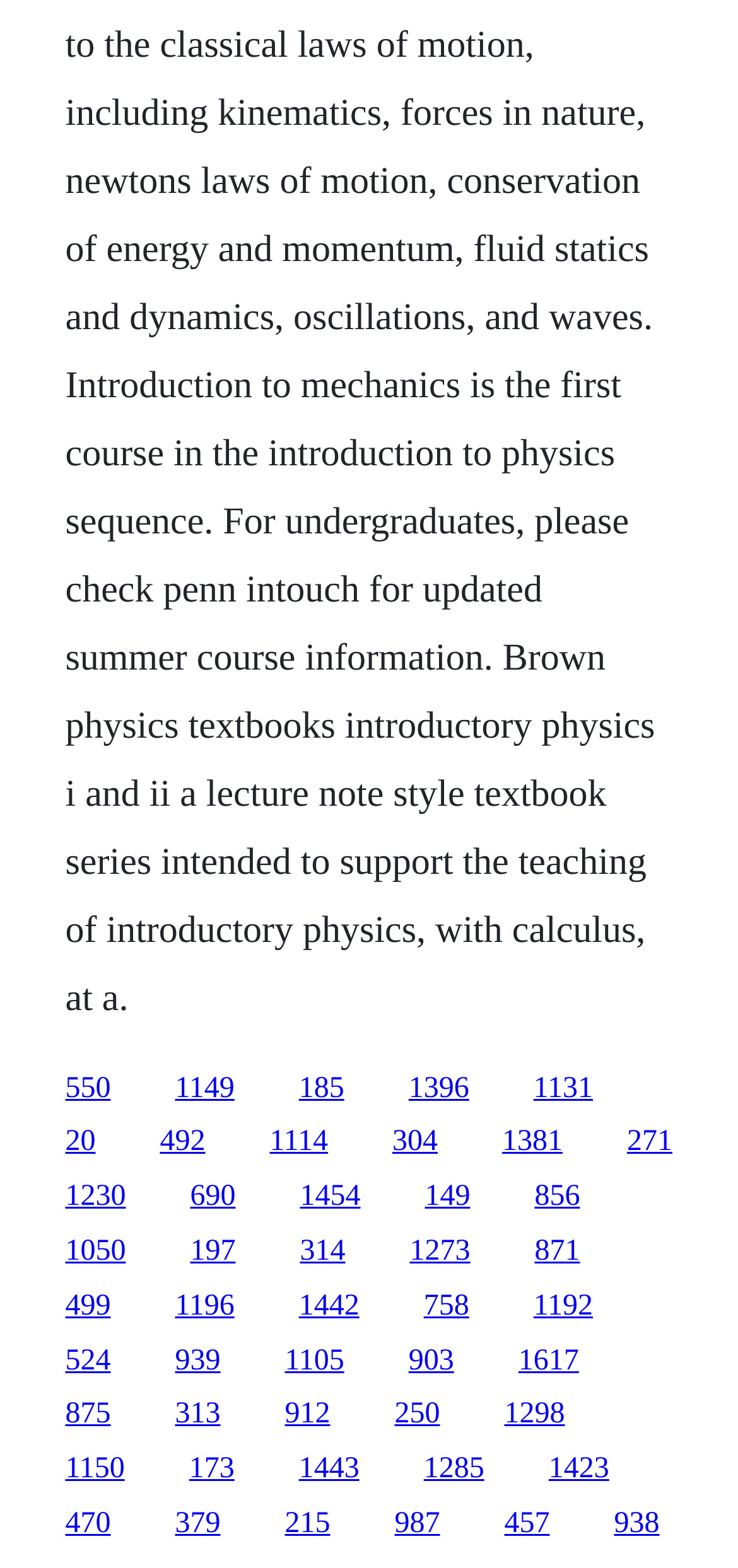Please indicate the bounding box coordinates of the element's region to be clicked to achieve the instruction: "follow the third link". Provide the coordinates as four float numbers between 0 and 1, i.e., [left, top, right, bottom].

[0.405, 0.683, 0.466, 0.704]